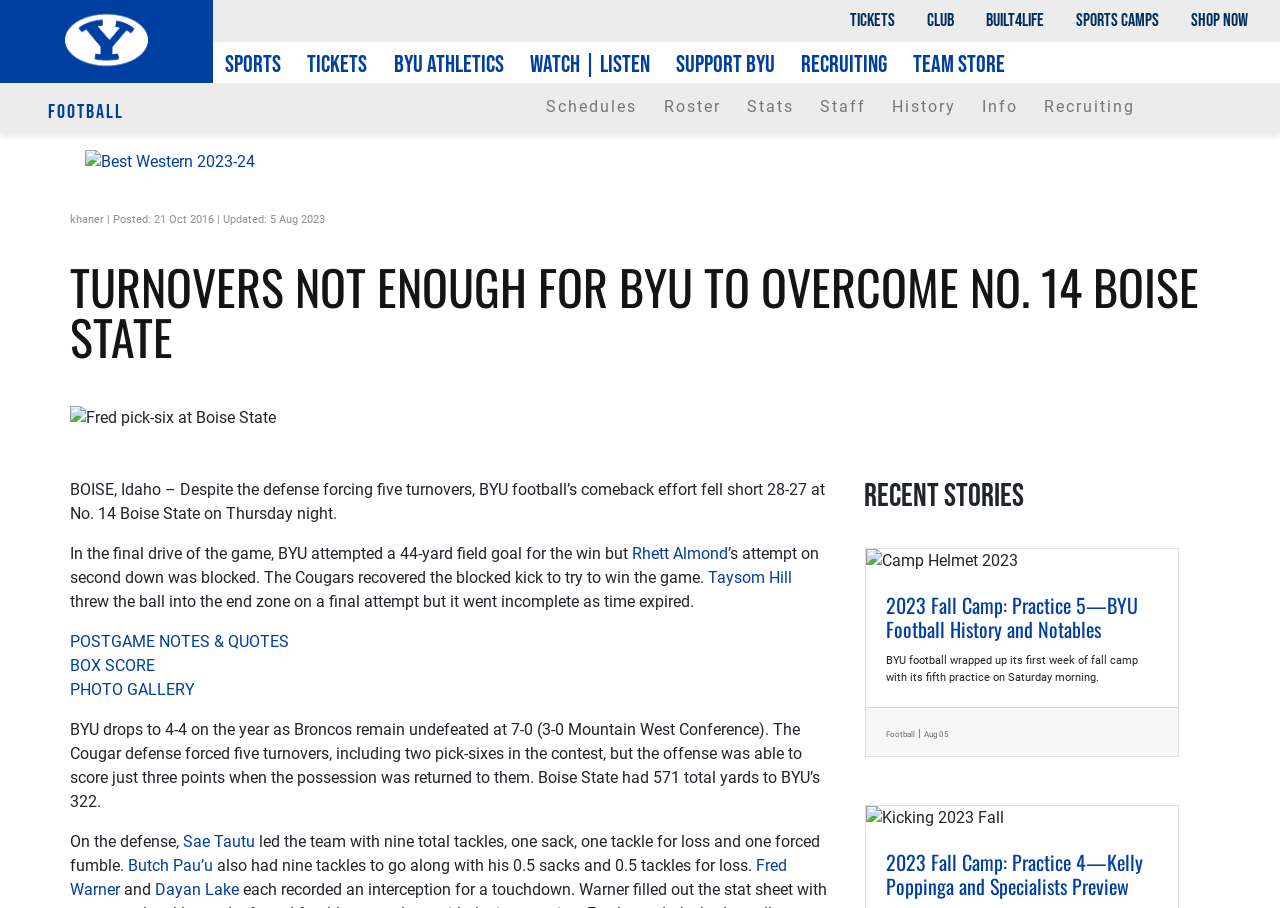How many turnovers did the BYU football team force?
Please give a detailed answer to the question using the information shown in the image.

The article states that 'Despite the defense forcing five turnovers, BYU football’s comeback effort fell short 28-27 at No. 14 Boise State on Thursday night.' This indicates that the BYU football team forced five turnovers.